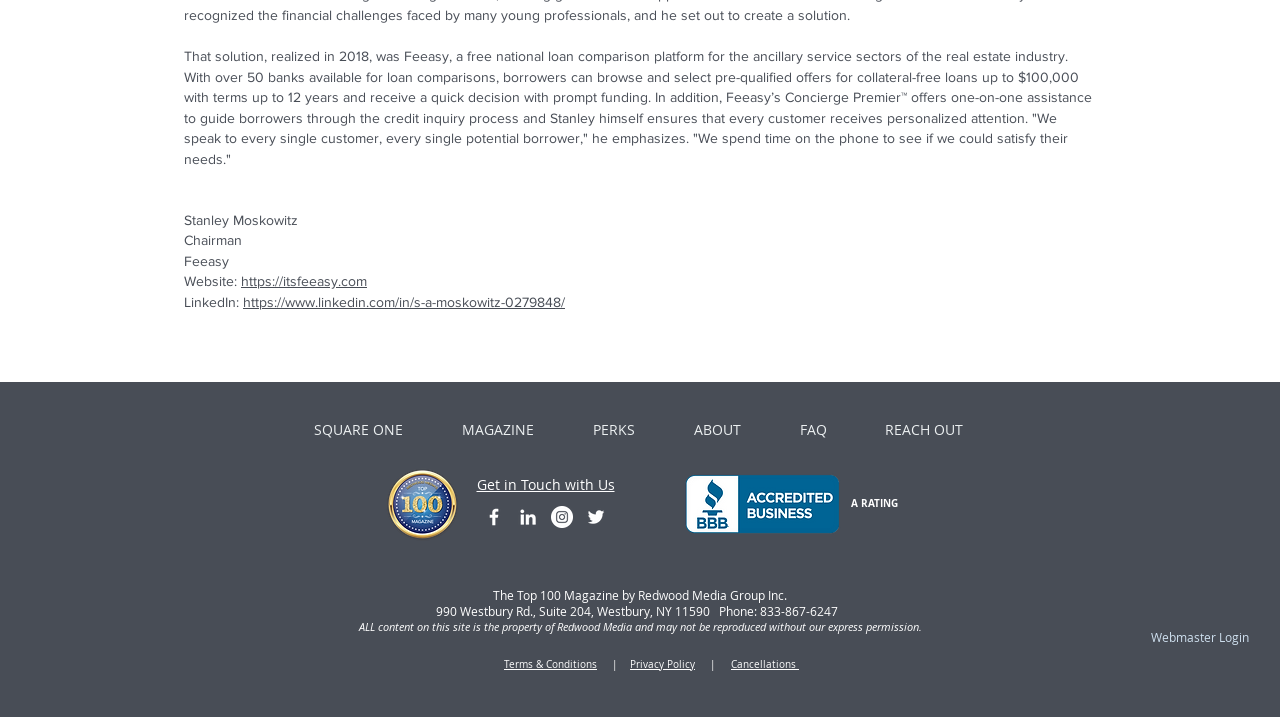Locate the bounding box coordinates of the element I should click to achieve the following instruction: "View LinkedIn profile".

[0.19, 0.41, 0.441, 0.432]